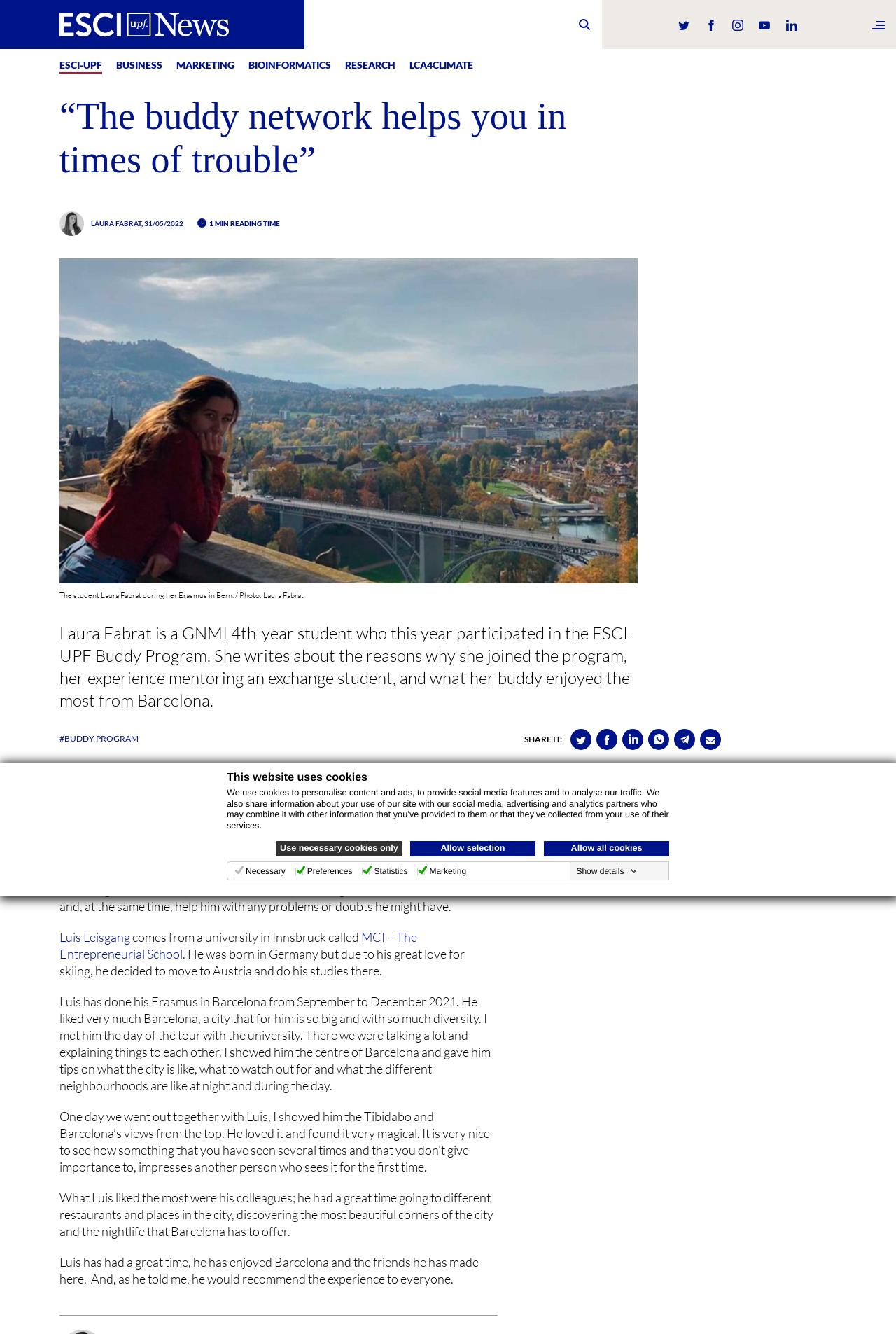Please specify the bounding box coordinates of the region to click in order to perform the following instruction: "Share the article on social media".

[0.637, 0.547, 0.66, 0.562]